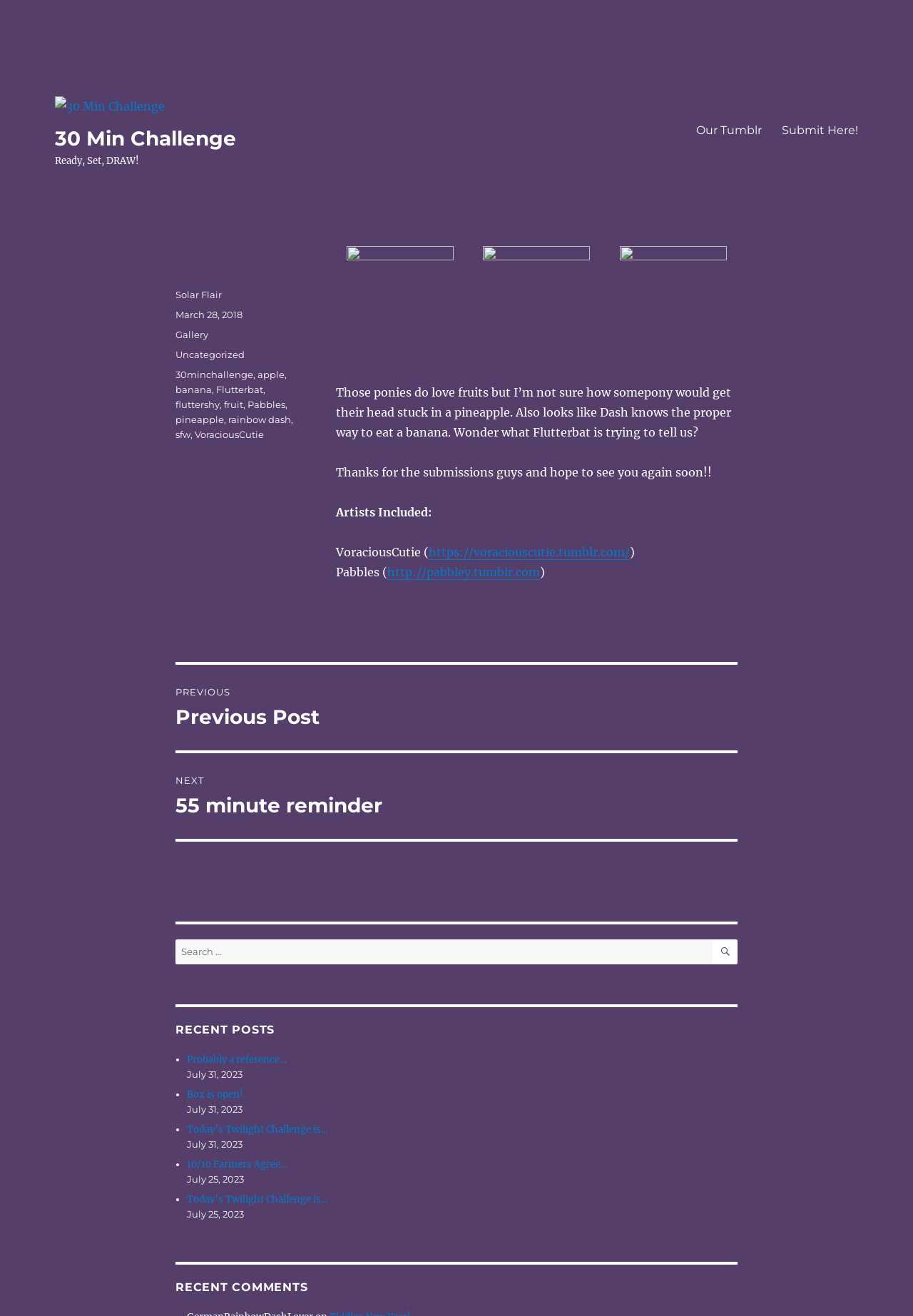Identify the coordinates of the bounding box for the element that must be clicked to accomplish the instruction: "Submit your artwork".

[0.845, 0.088, 0.951, 0.11]